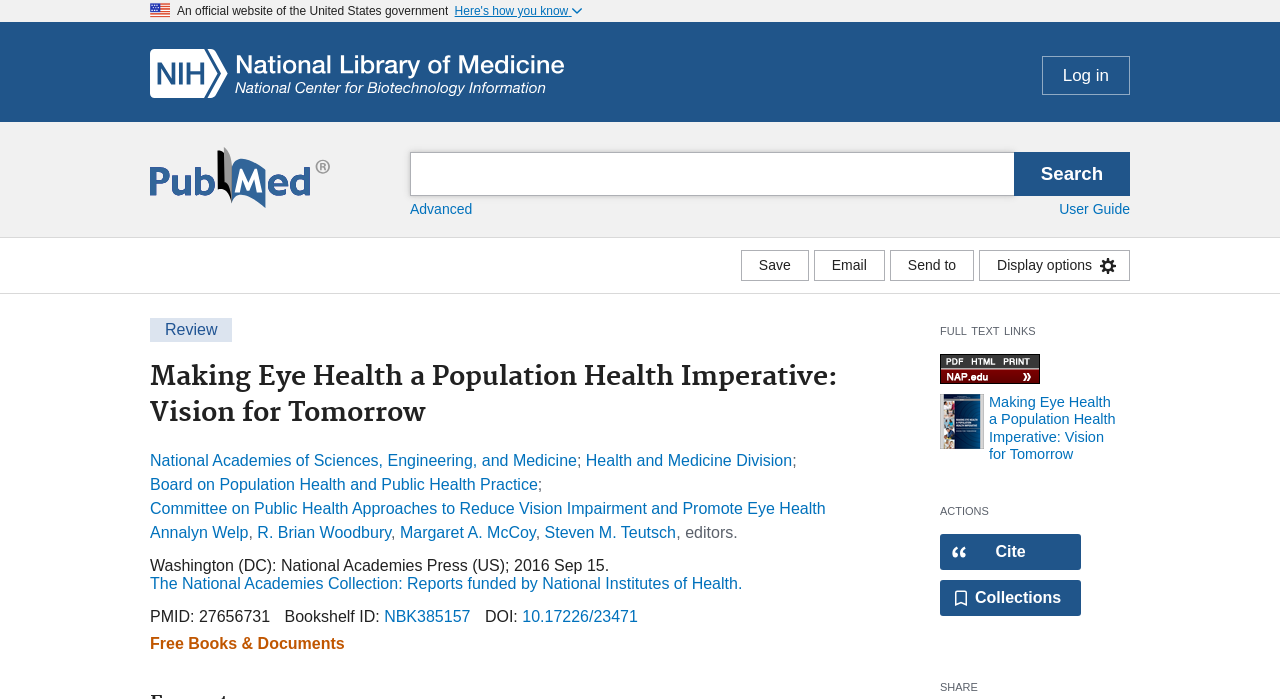Provide a comprehensive caption for the webpage.

This webpage appears to be a publication page on the PubMed website, specifically for the book "Making Eye Health a Population Health Imperative: Vision for Tomorrow". 

At the top of the page, there is a header section that includes an image of the U.S. flag, a button labeled "Here's how you know", and a link to the NCBI Logo. Below this, there is a search bar and a PubMed logo. 

On the left side of the page, there is a navigation menu with links to "Log in", "Advanced", and "User guide". 

The main content of the page is divided into several sections. The first section displays a book cover photo and provides links to full-text providers. 

Below this, there are sections for "Actions", "Share", and "Review". The "Actions" section includes buttons to open a dialog with citation text, save the article to MyNCBI collections, and more. The "Share" section has links to share the publication on various platforms. 

The main body of the page contains the publication's metadata, including the title, authors, editors, publication date, and identifiers such as PMID and DOI. There are also links to related publications and resources. 

At the bottom of the page, there is a section labeled "Free Books & Documents".